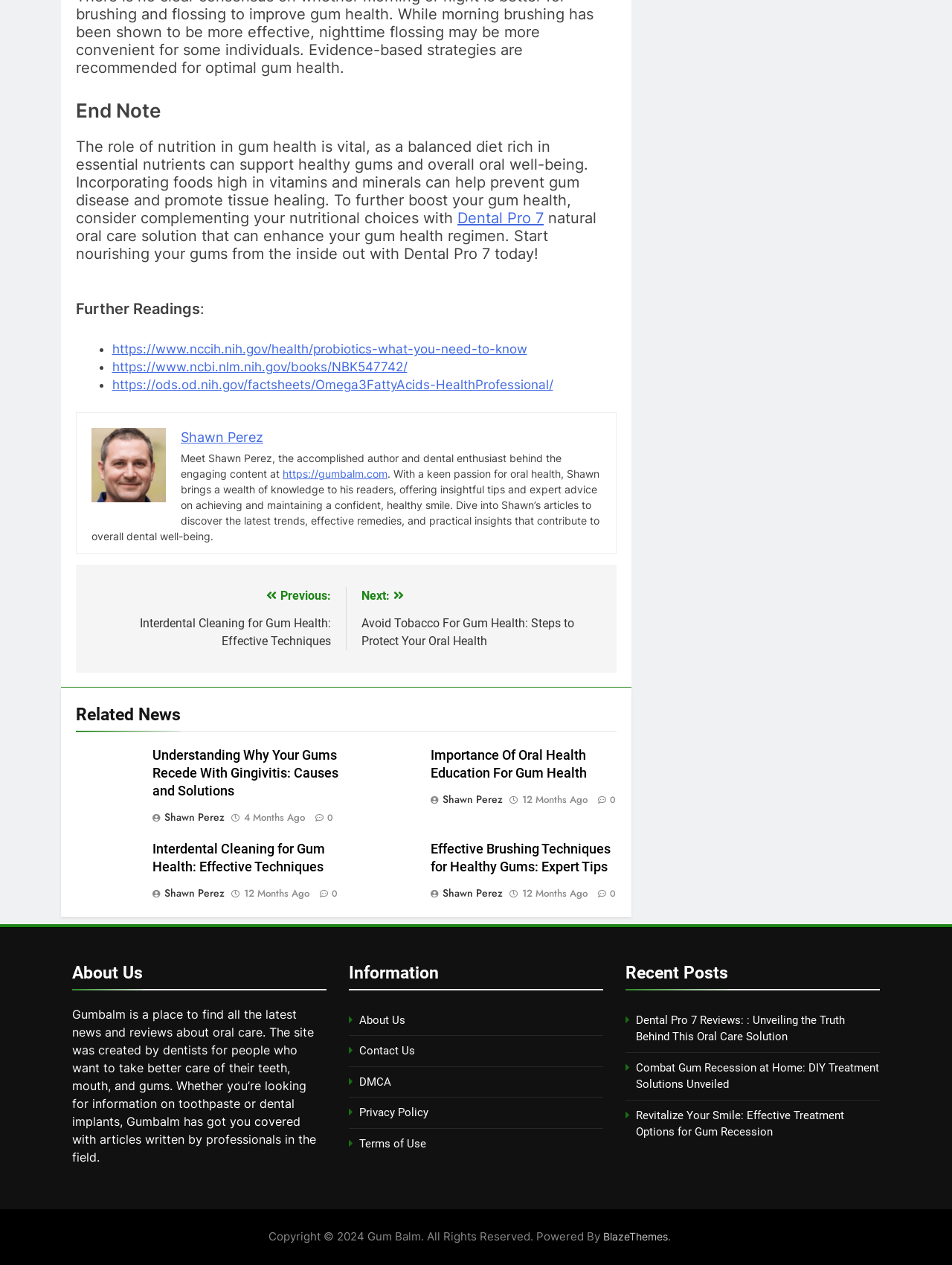Identify the bounding box coordinates necessary to click and complete the given instruction: "Read the article 'Understanding Why Your Gums Recede With Gingivitis: Causes and Solutions'".

[0.16, 0.591, 0.356, 0.633]